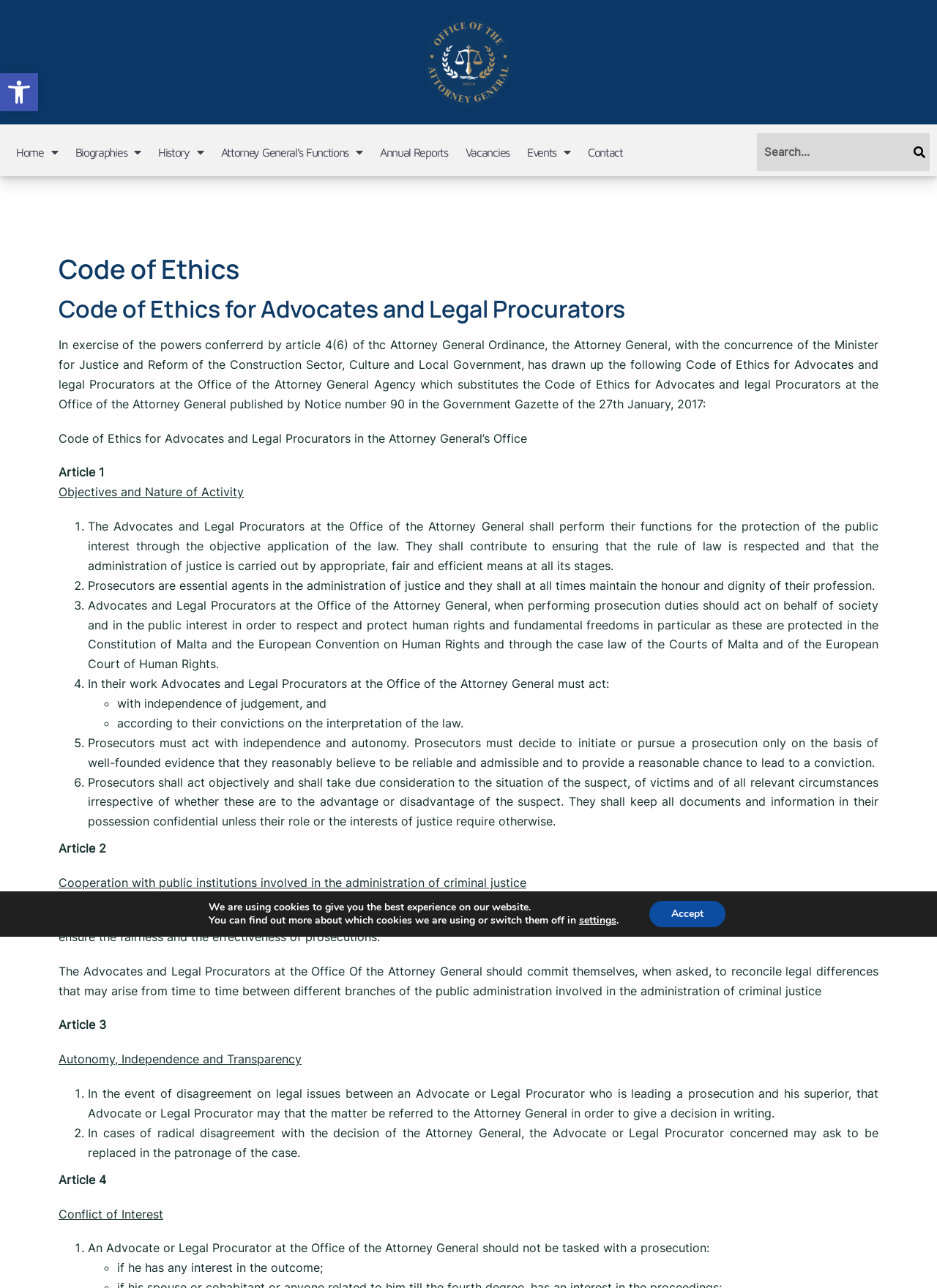Identify the bounding box coordinates of the region that needs to be clicked to carry out this instruction: "Search the whole website". Provide these coordinates as four float numbers ranging from 0 to 1, i.e., [left, top, right, bottom].

[0.808, 0.103, 0.992, 0.133]